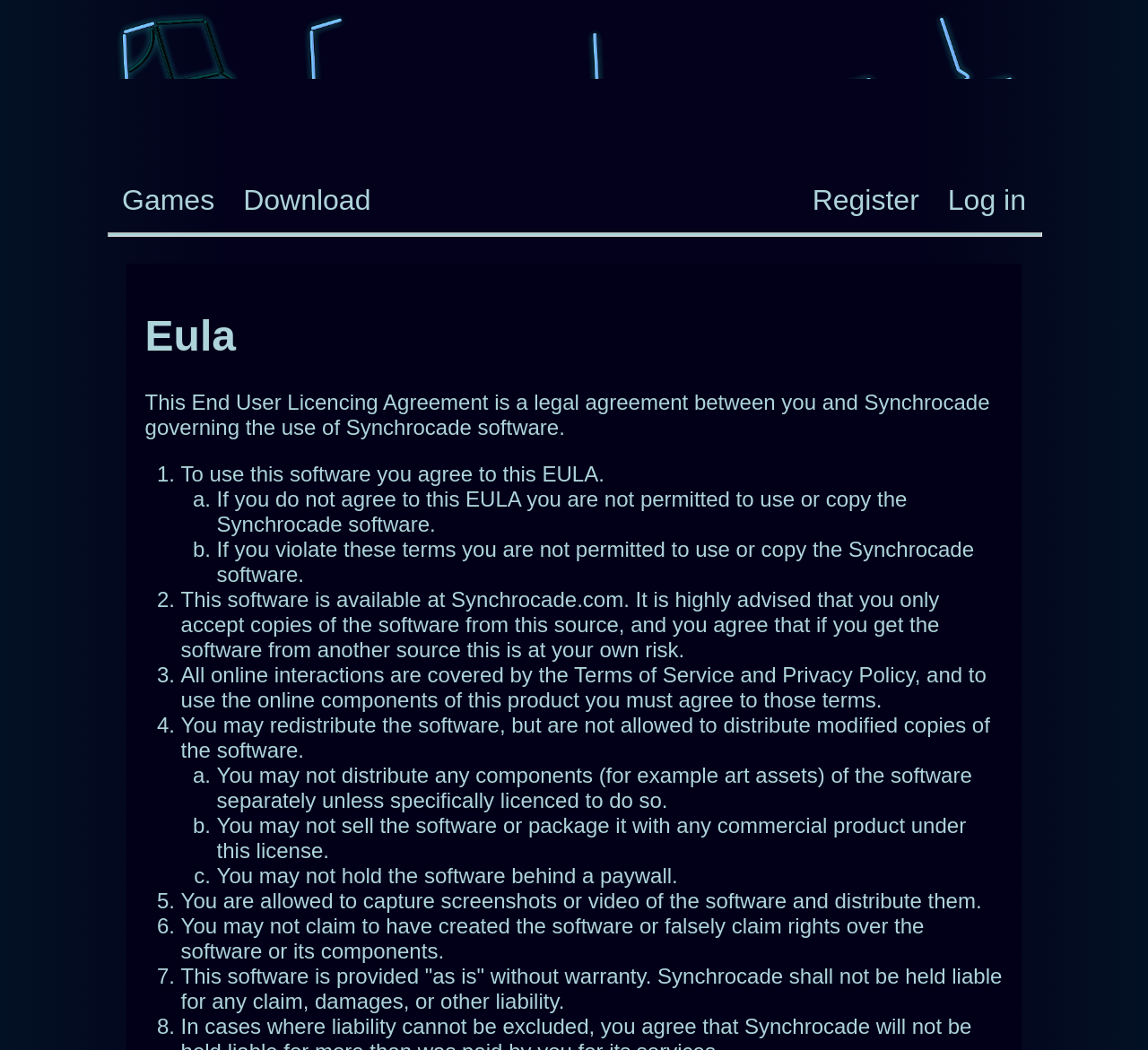What is the warranty provided with the Synchrocade software?
Answer briefly with a single word or phrase based on the image.

None